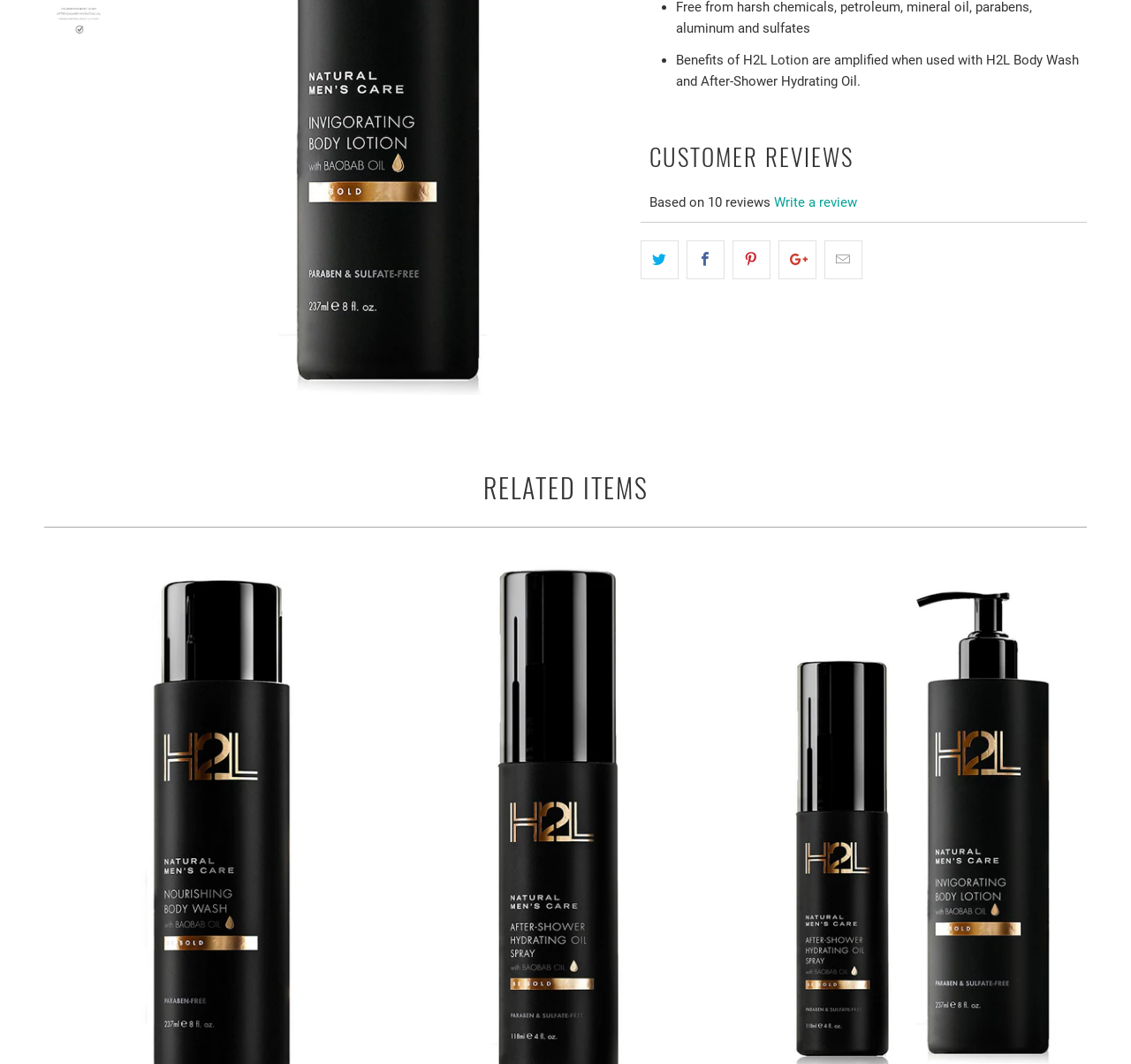Please determine the bounding box coordinates for the element with the description: "title="Share this on Pinterest"".

[0.648, 0.226, 0.681, 0.263]